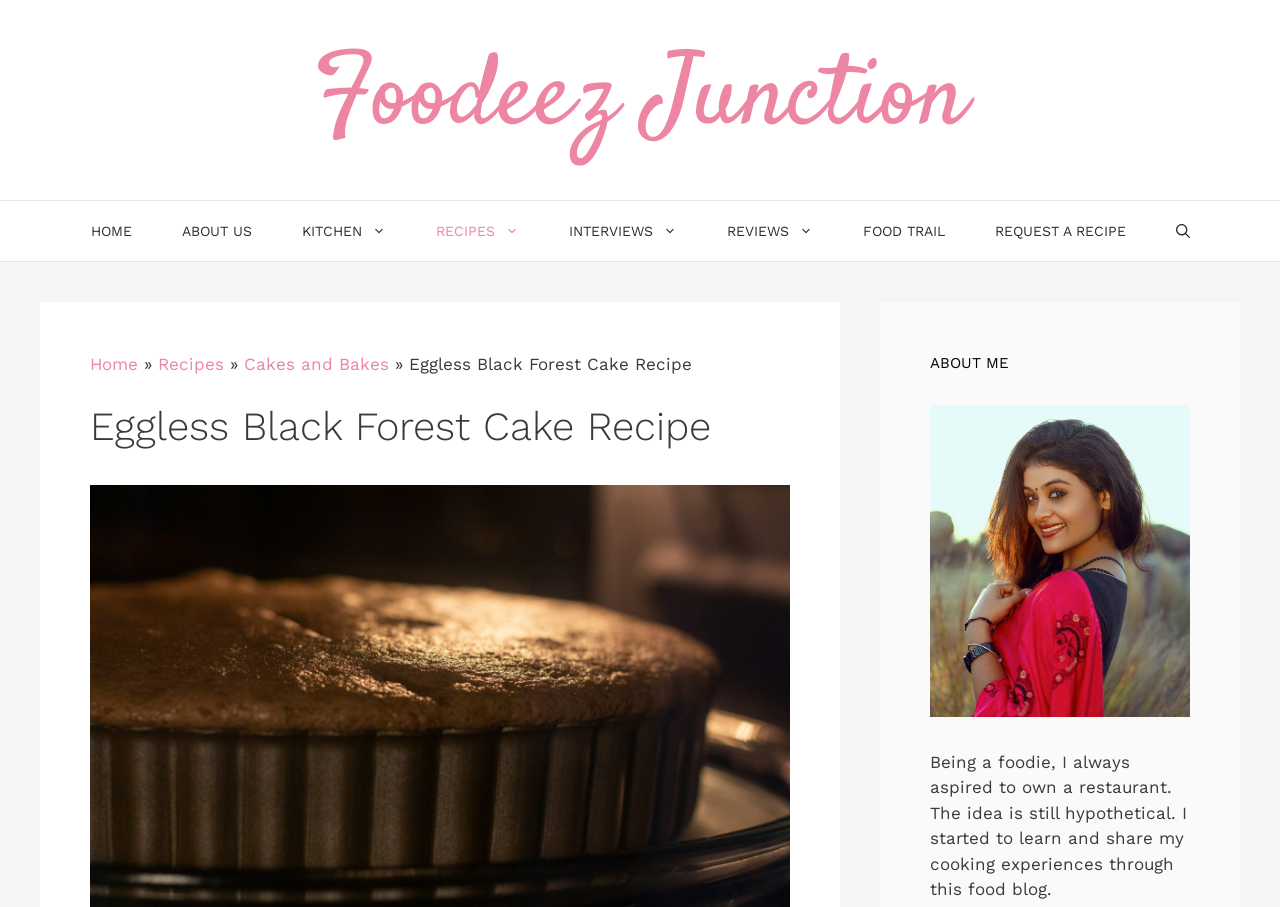Point out the bounding box coordinates of the section to click in order to follow this instruction: "read eggless black forest cake recipe".

[0.07, 0.444, 0.617, 0.497]